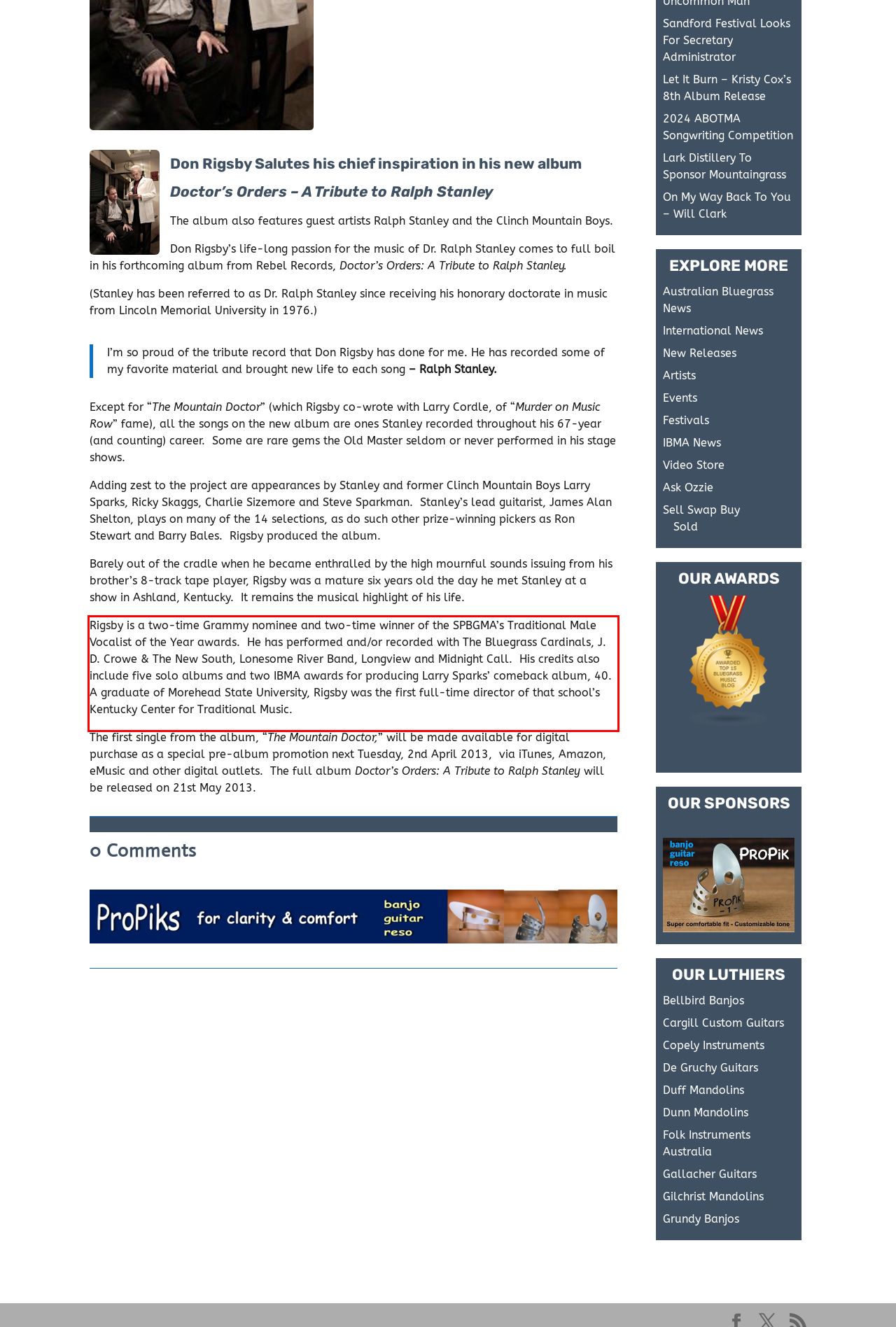You are given a screenshot showing a webpage with a red bounding box. Perform OCR to capture the text within the red bounding box.

Rigsby is a two-time Grammy nominee and two-time winner of the SPBGMA’s Traditional Male Vocalist of the Year awards. He has performed and/or recorded with The Bluegrass Cardinals, J. D. Crowe & The New South, Lonesome River Band, Longview and Midnight Call. His credits also include five solo albums and two IBMA awards for producing Larry Sparks’ comeback album, 40. A graduate of Morehead State University, Rigsby was the first full-time director of that school’s Kentucky Center for Traditional Music.